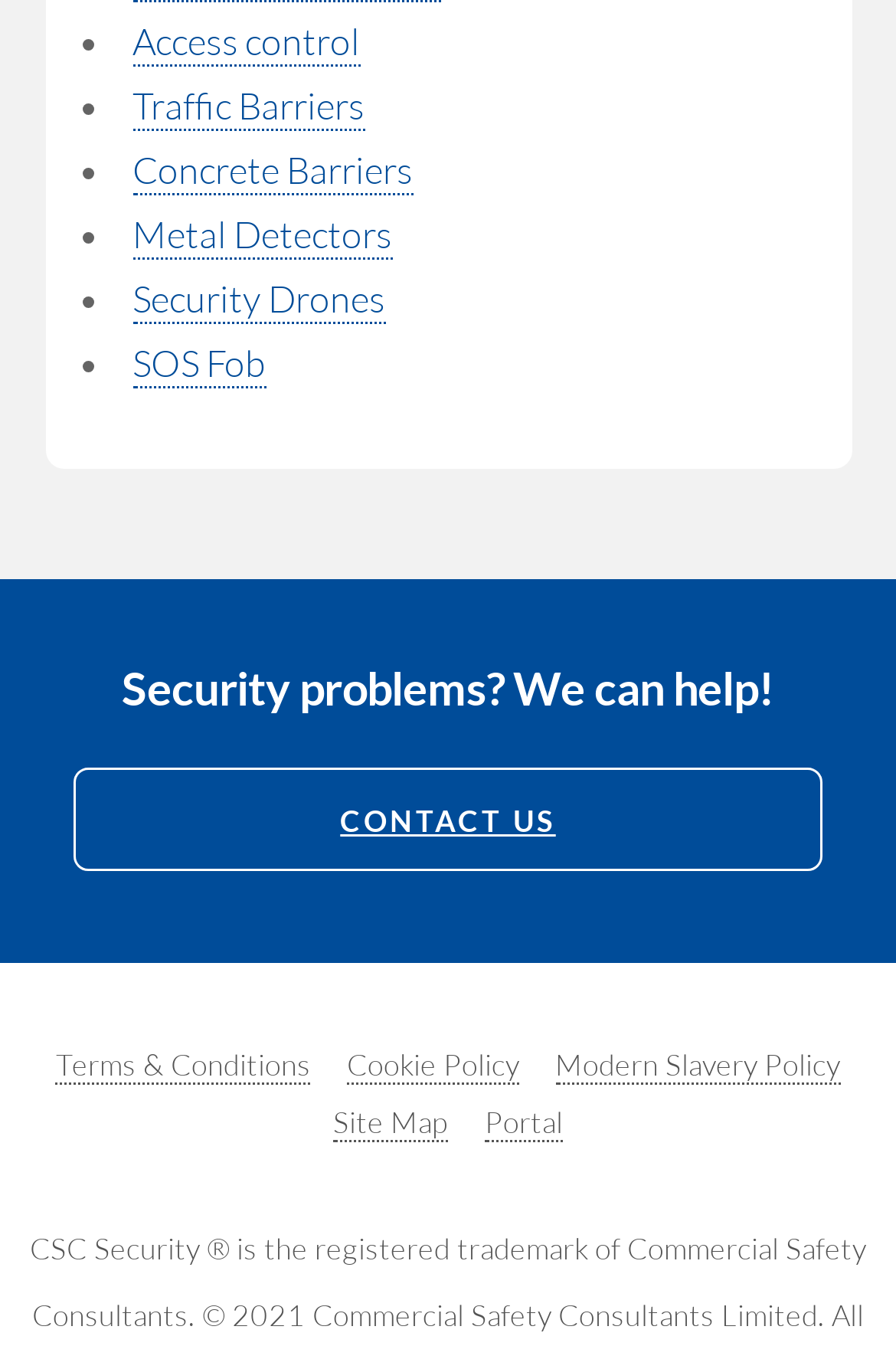Identify the bounding box coordinates of the section to be clicked to complete the task described by the following instruction: "View Terms & Conditions". The coordinates should be four float numbers between 0 and 1, formatted as [left, top, right, bottom].

[0.062, 0.777, 0.347, 0.806]